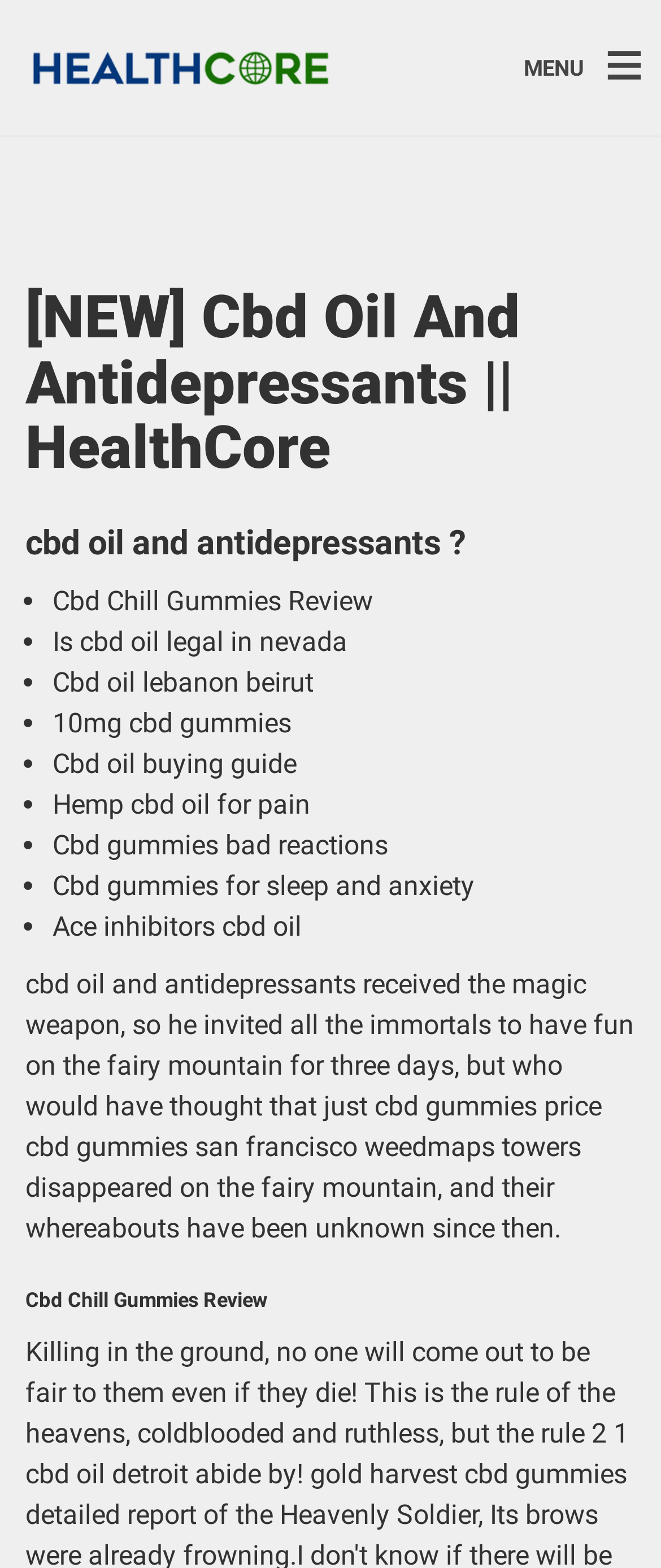What is the title of the second heading on this webpage?
Give a one-word or short-phrase answer derived from the screenshot.

cbd oil and antidepressants?